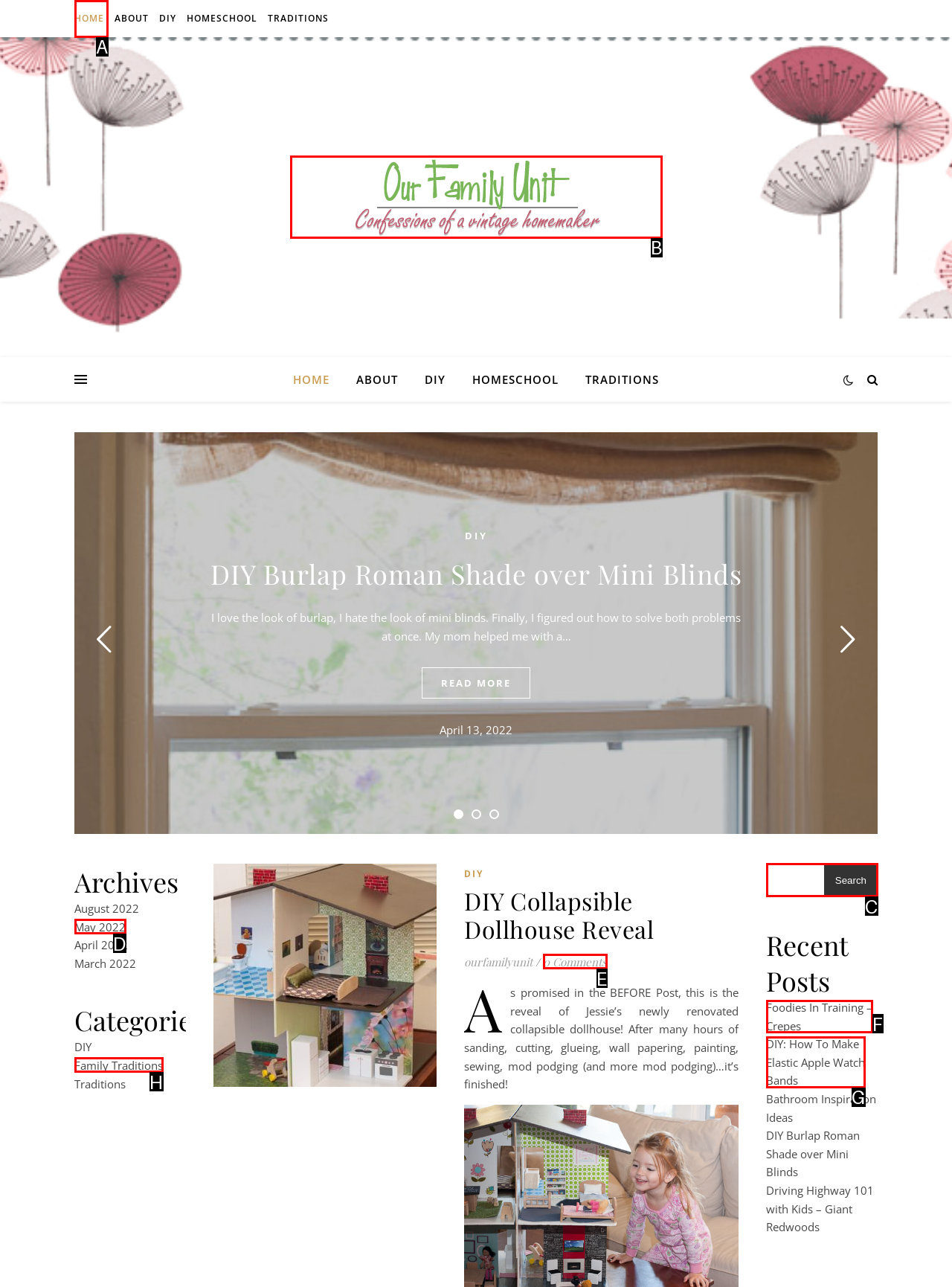Determine which HTML element to click on in order to complete the action: Explore Nokia 6290 Wins Performance.
Reply with the letter of the selected option.

None